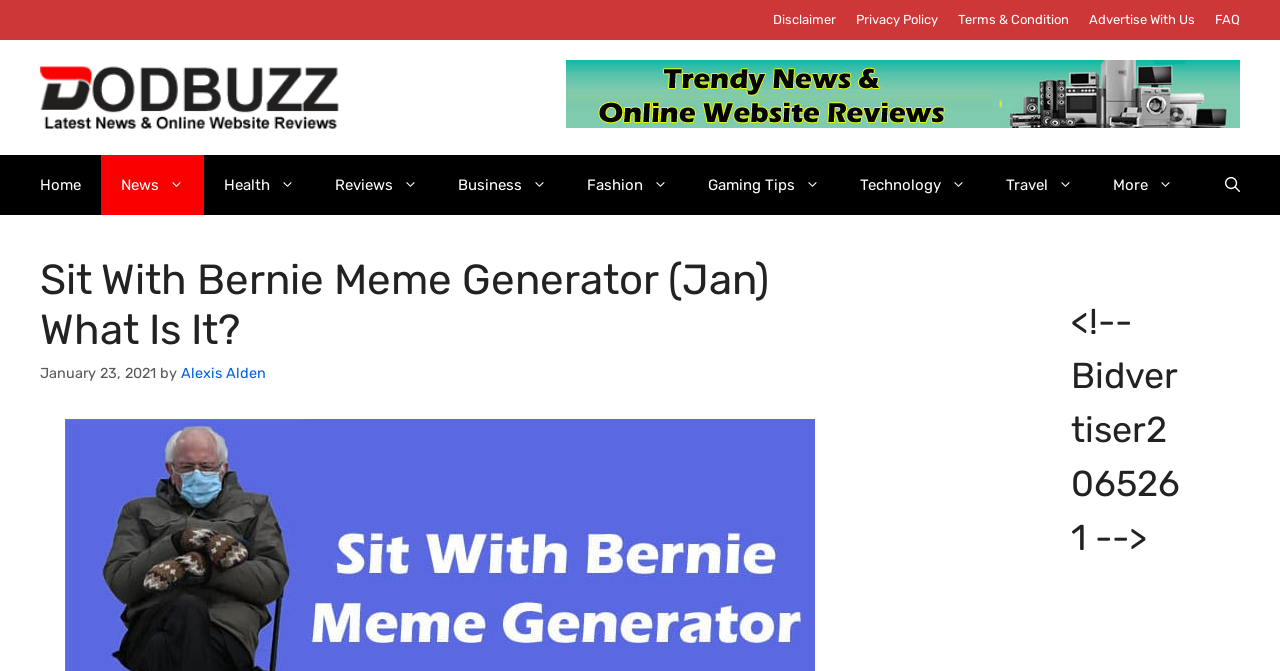How many links are in the navigation menu?
Provide an in-depth and detailed answer to the question.

I counted the number of link elements inside the navigation element with the label 'Primary'. There are 11 link elements, each with a different text label.